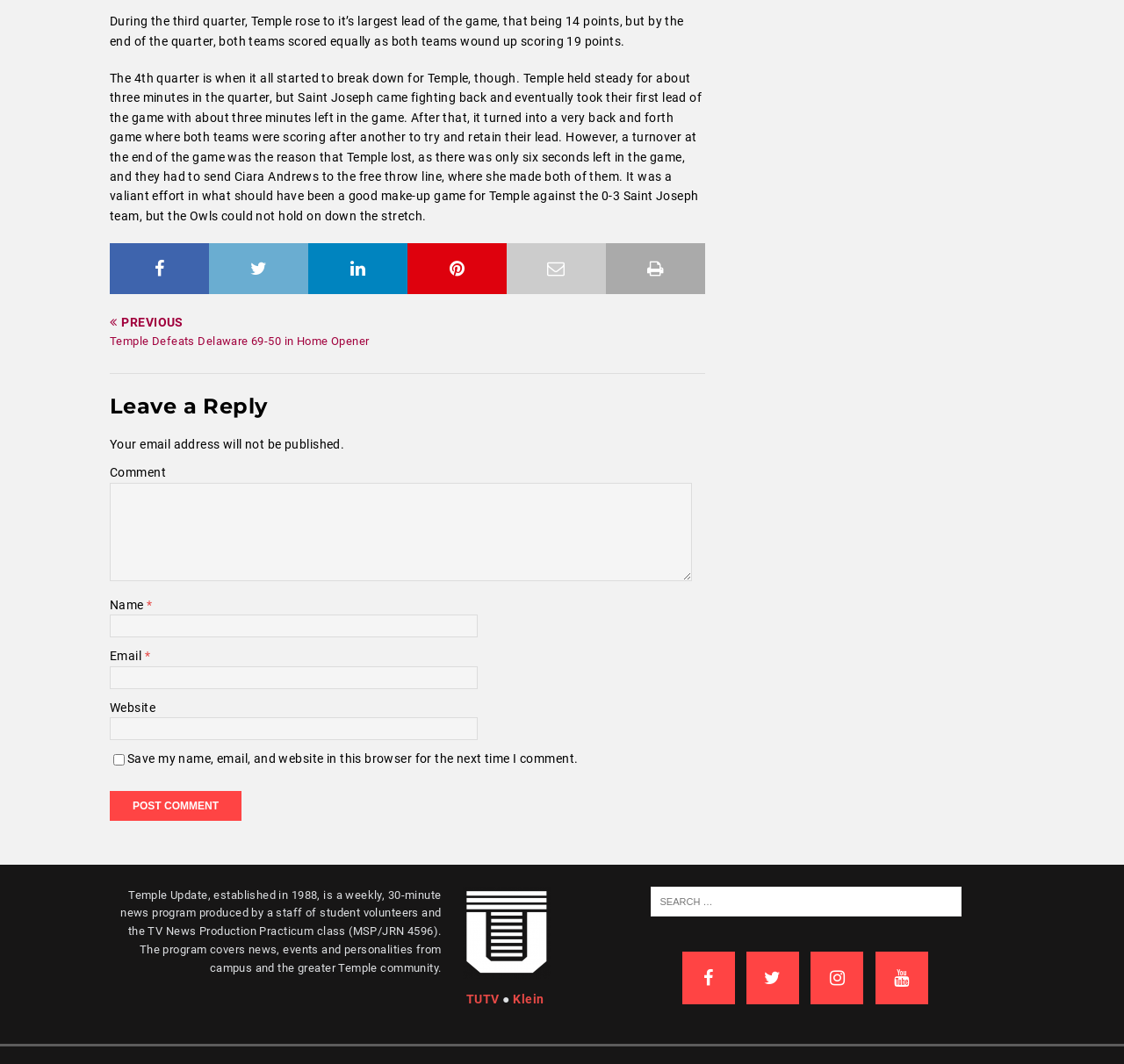Find the bounding box coordinates for the area that should be clicked to accomplish the instruction: "Search for something".

[0.579, 0.833, 0.855, 0.861]